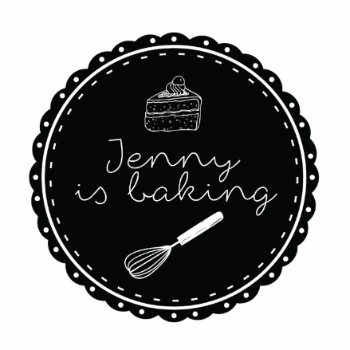Create an extensive and detailed description of the image.

The image features a charming logo for the blog "Jenny is baking." Set against a black circular background, the design is framed with a delicate scalloped border. At the center, the logo showcases the hand-lettered phrase "Jenny is baking," prominently displayed. Above the text, there is a whimsical illustration of a cake adorned with frosting, adding a playful touch to the design. Below the text, a simple drawing of a whisk enhances the baking theme, symbolizing creativity and culinary delight. This logo encapsulates the essence of a baking blog, inviting readers to explore delicious recipes and baking adventures.